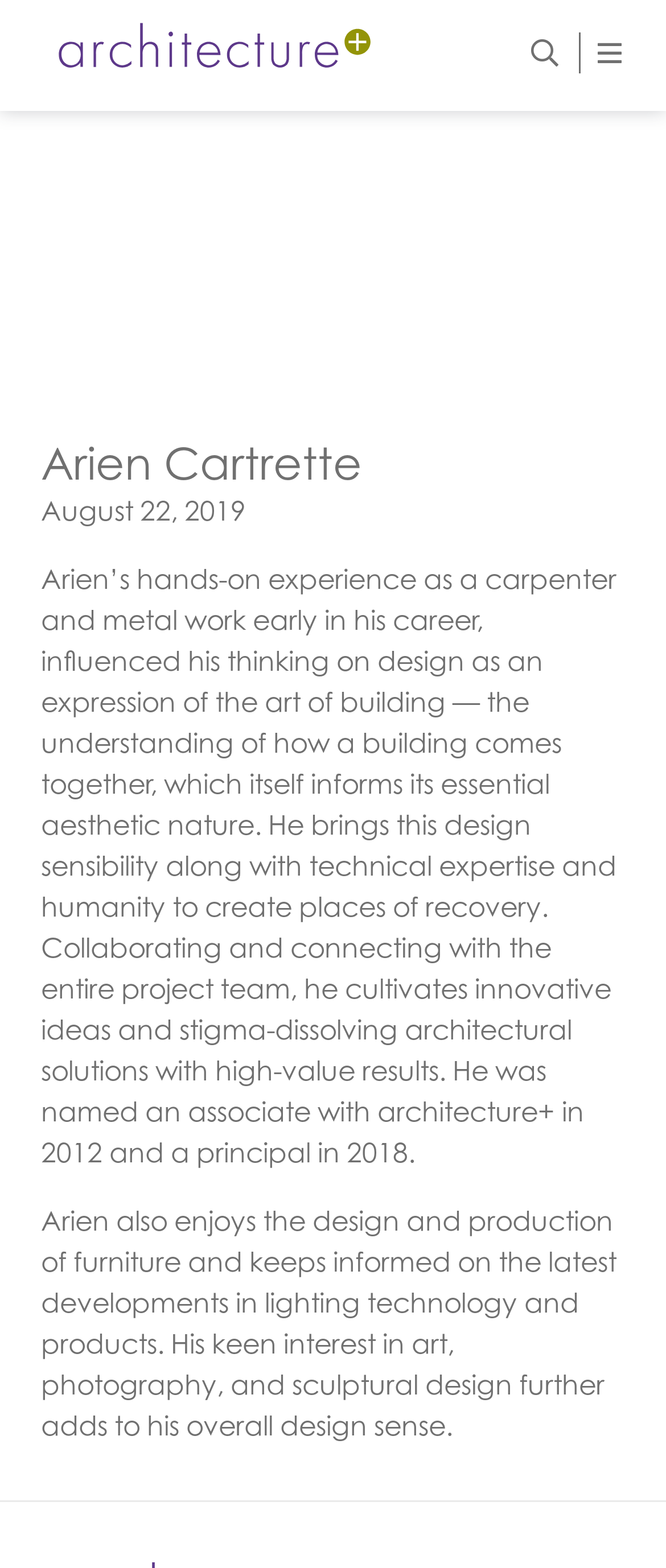Respond to the question below with a single word or phrase: When was Arien Cartrette named an associate with architecture+?

2012